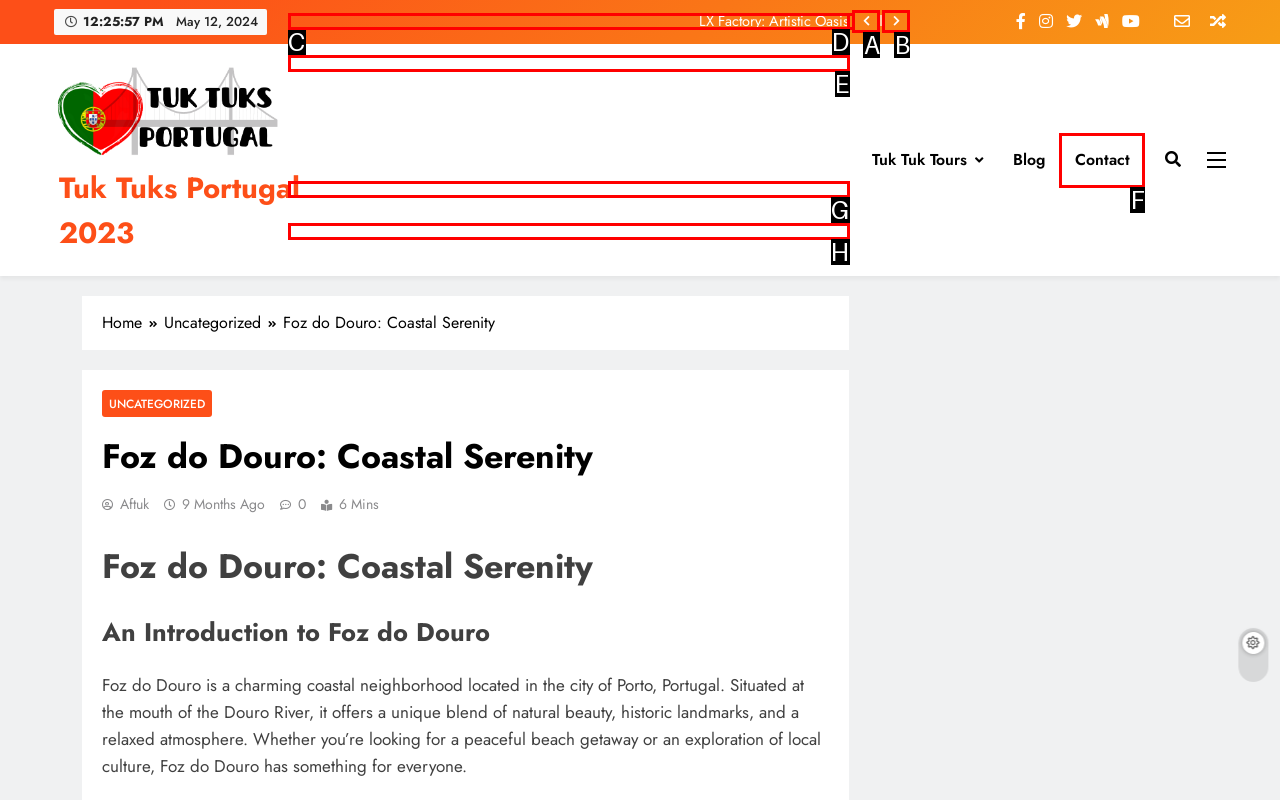Select the HTML element that corresponds to the description: LX Factory: Artistic Oasis. Answer with the letter of the matching option directly from the choices given.

E